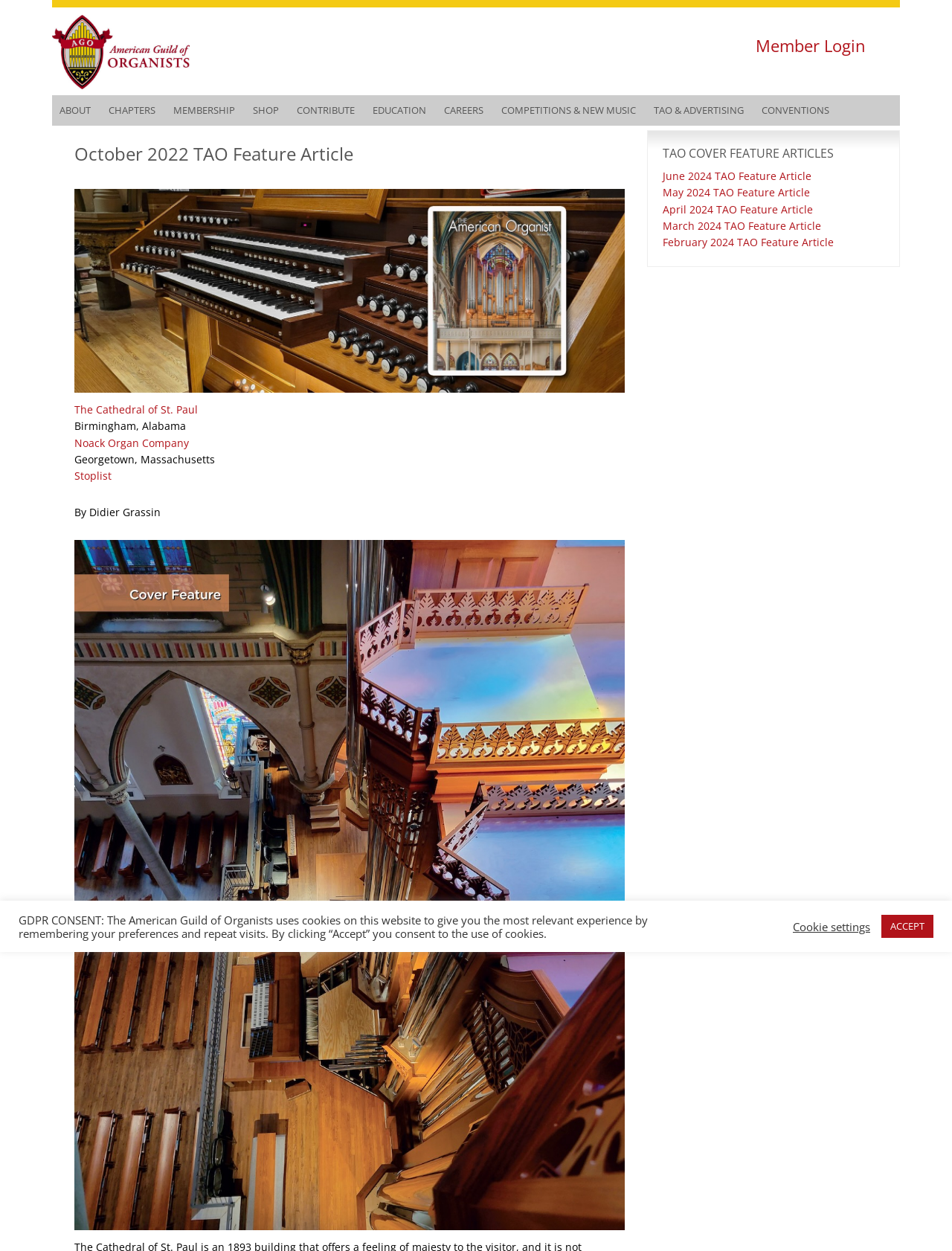Locate the bounding box coordinates of the clickable area needed to fulfill the instruction: "Read about the Cathedral of St. Paul".

[0.078, 0.322, 0.208, 0.333]